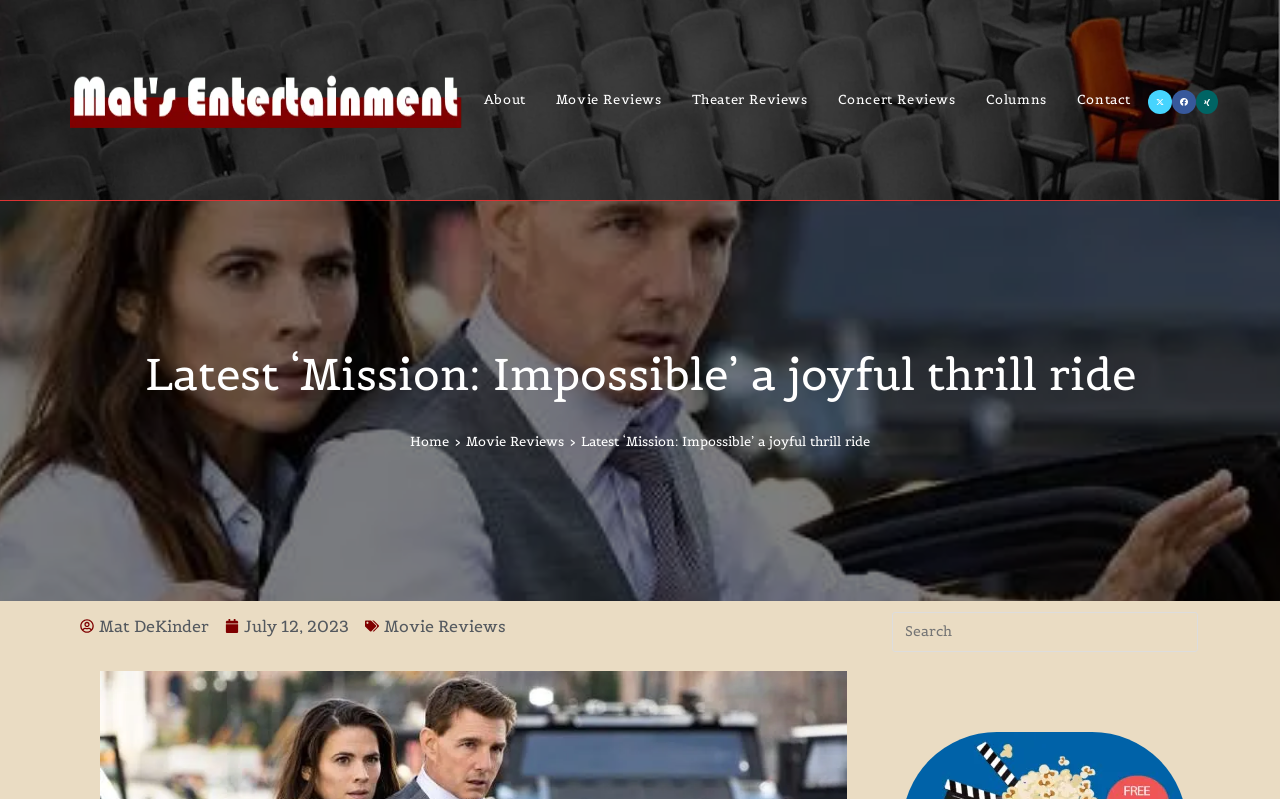What is the main heading of this webpage? Please extract and provide it.

Latest ‘Mission: Impossible’ a joyful thrill ride